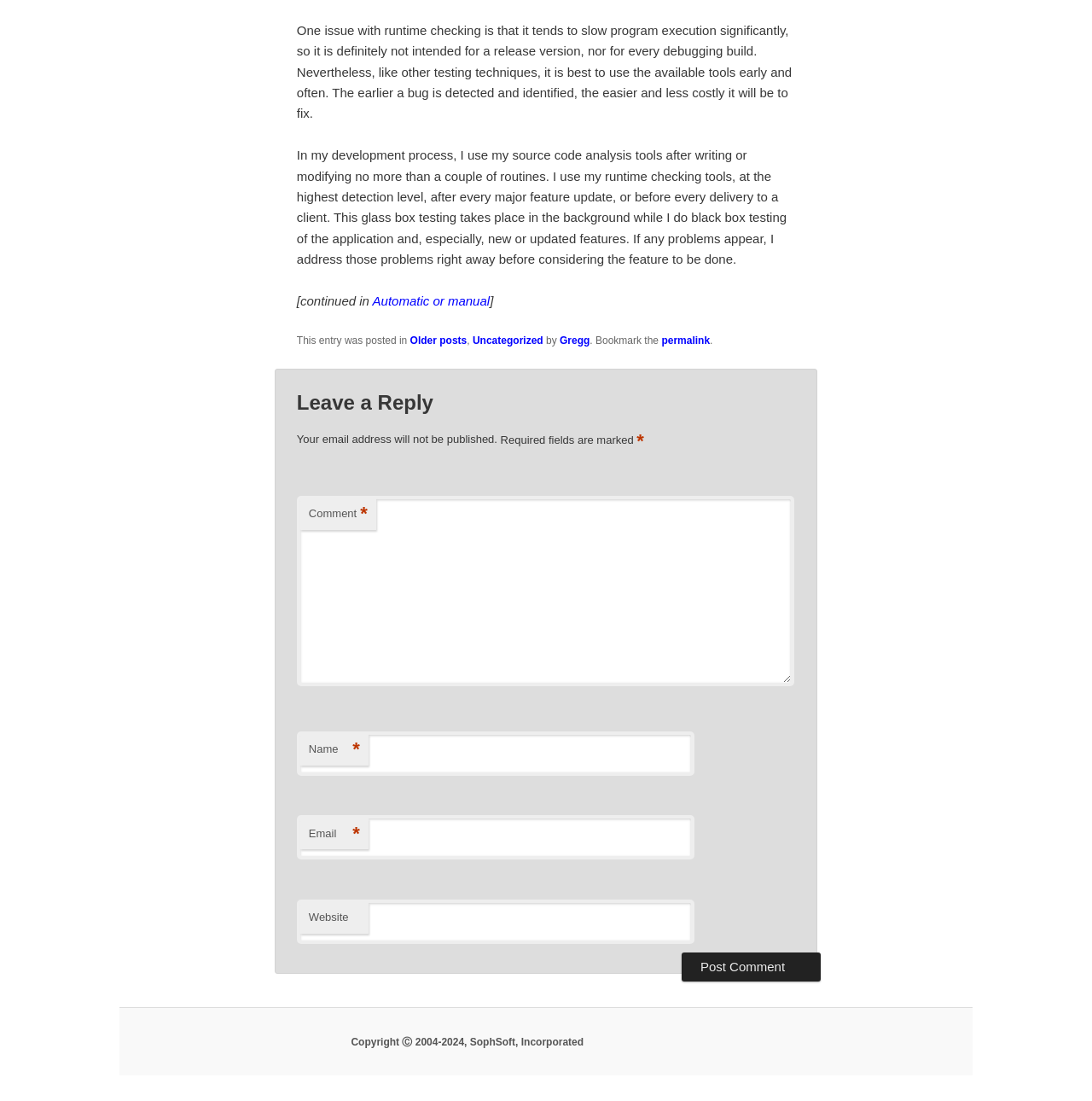Respond to the following question with a brief word or phrase:
What is the category of the post?

Uncategorized